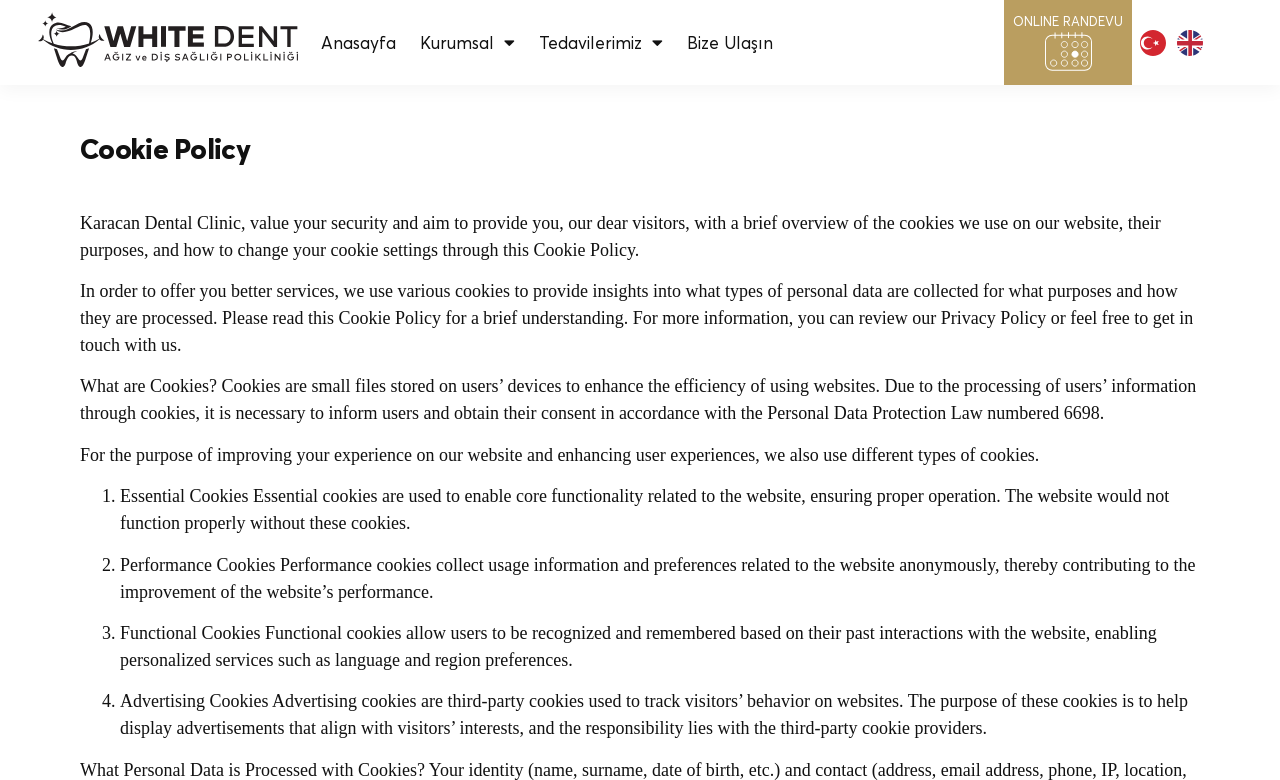What is the purpose of advertising cookies?
Look at the screenshot and respond with one word or a short phrase.

Track visitors' behavior